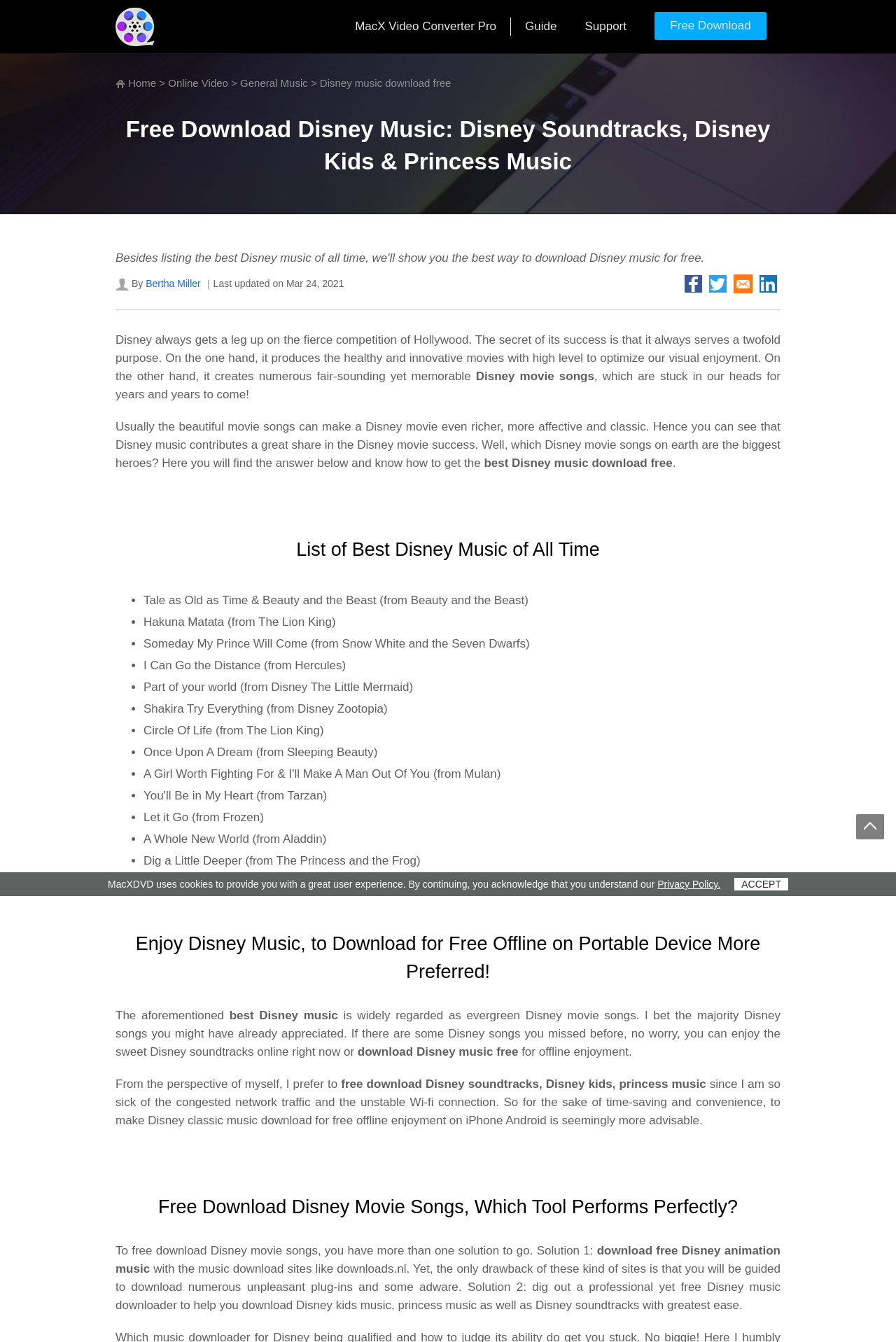Locate the heading on the webpage and return its text.

Free Download Disney Music: Disney Soundtracks, Disney Kids & Princess Music